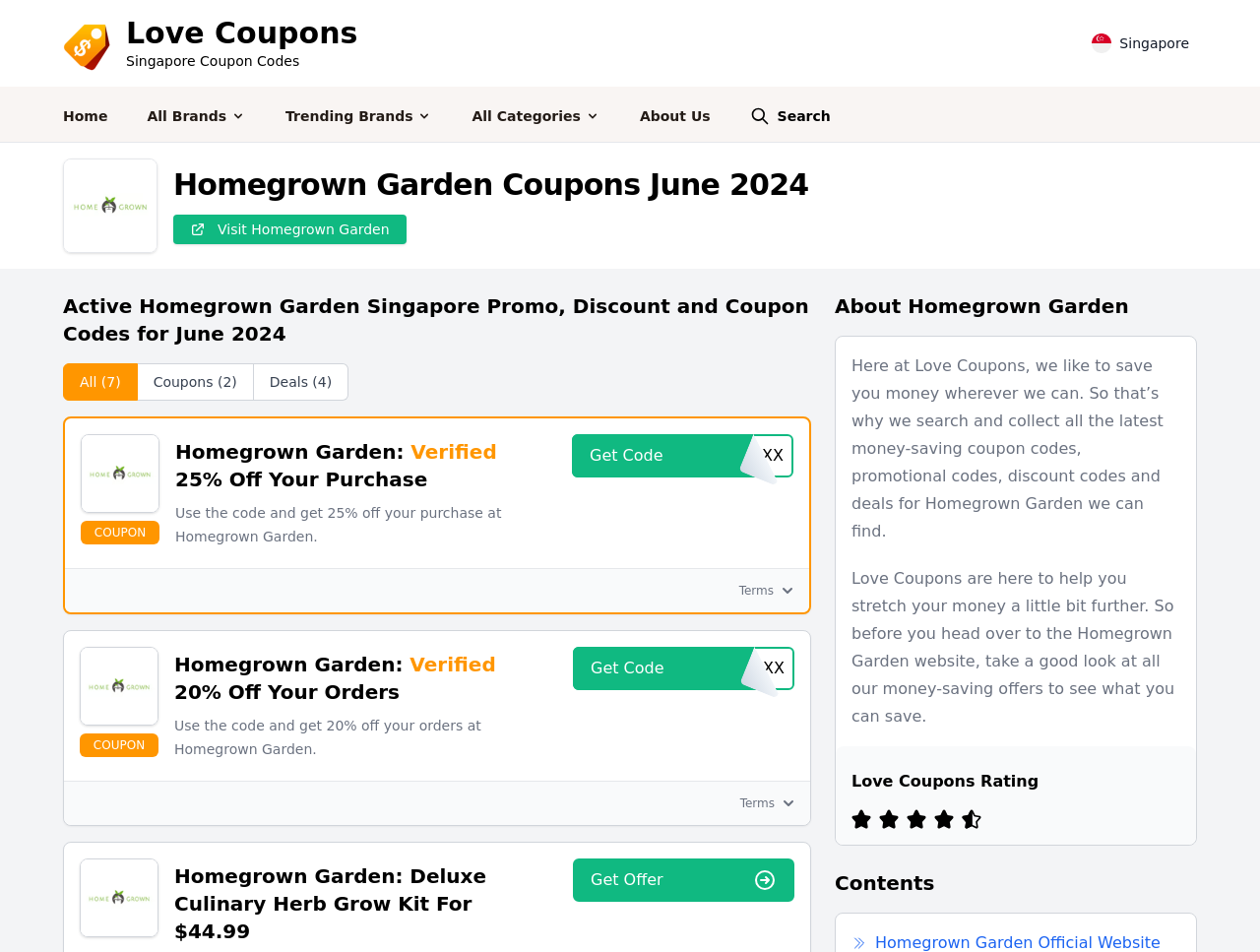Provide a brief response in the form of a single word or phrase:
What is the name of the coupon website?

Love Coupons